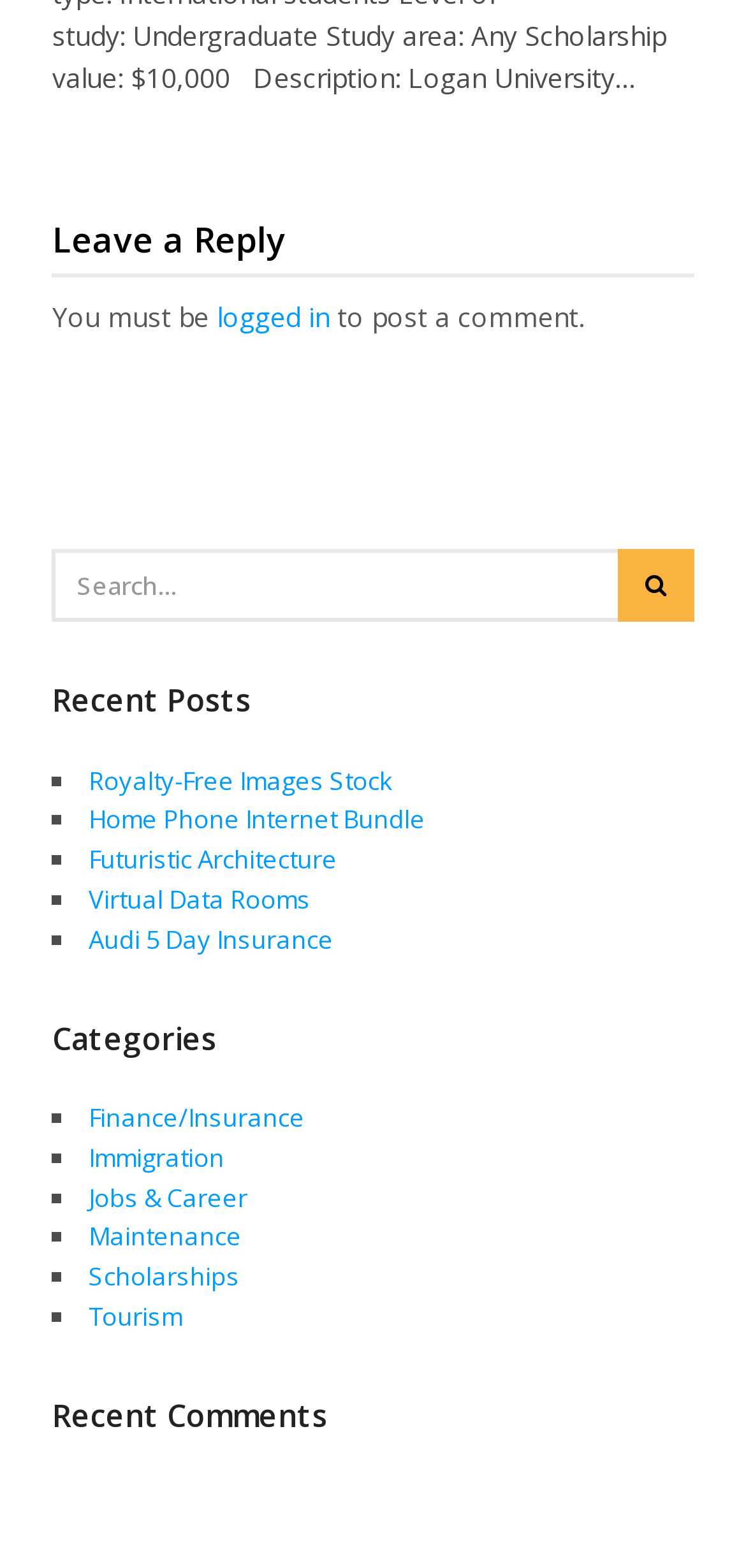Provide a one-word or one-phrase answer to the question:
What is the category of the first link under 'Categories'?

Finance/Insurance